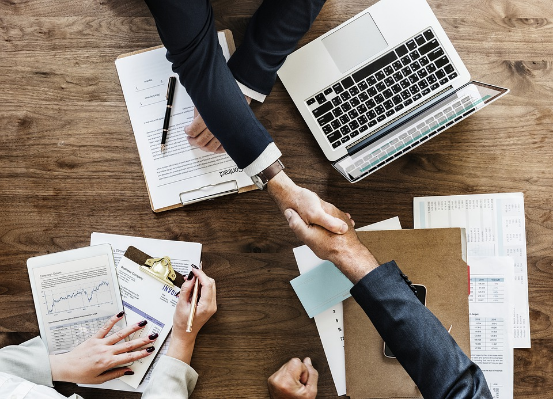Generate a detailed caption that encompasses all aspects of the image.

In this image, two professionals engage in a handshake across a polished wooden table, symbolizing a successful agreement or partnership in a business setting. Surrounding their hands are various items indicative of a productive meeting: a laptop with an illuminated keyboard, scattered documents including graphs and reports, and a clipboard with forms—showcasing the meticulous nature of business discussions. A pen lies nearby, emphasizing the importance of documentation and planning in their collaborative efforts. The atmosphere reflects commitment and professionalism, highlighting the essential dynamics of teamwork and negotiation in the corporate world.